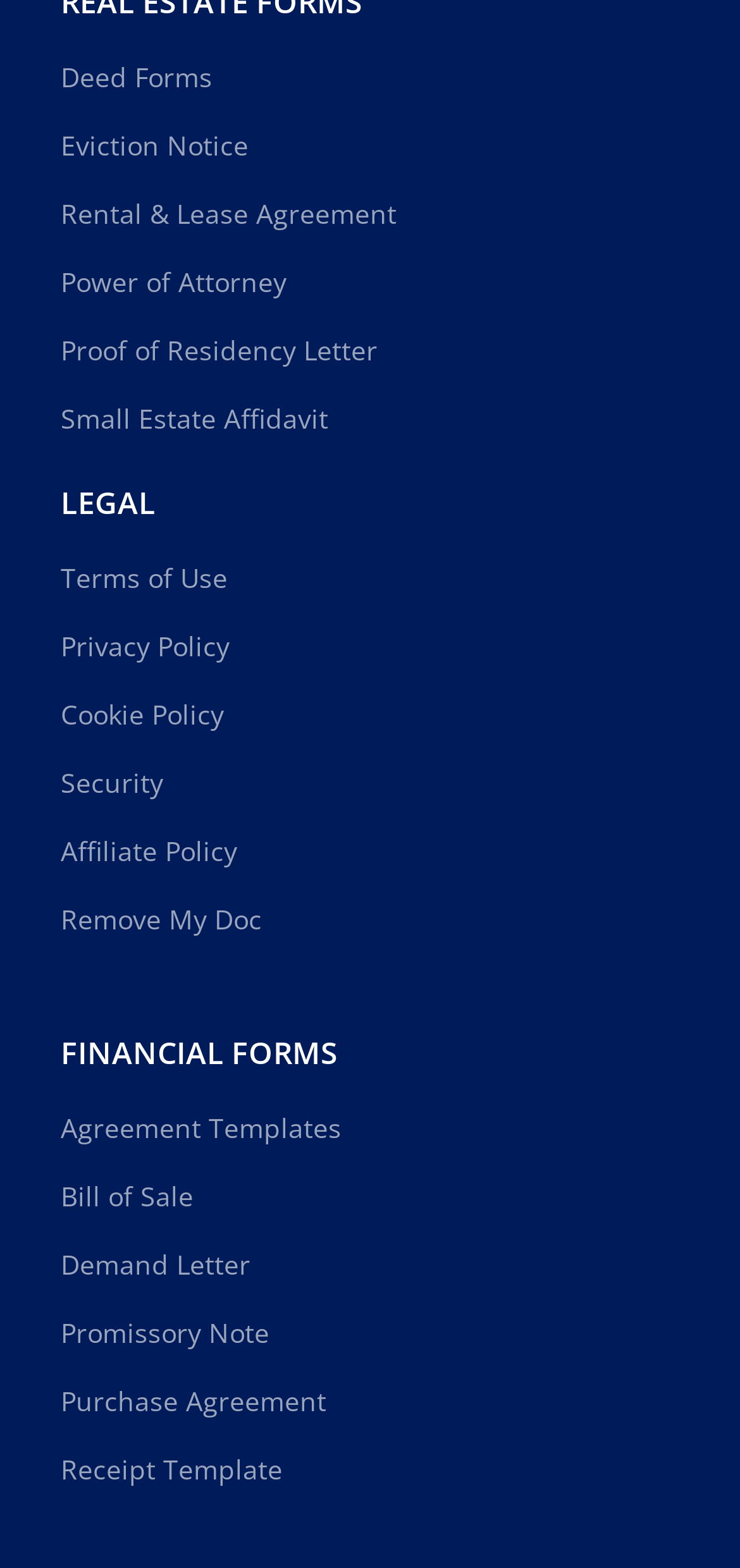How many links are there under the 'LEGAL' category?
Your answer should be a single word or phrase derived from the screenshot.

7